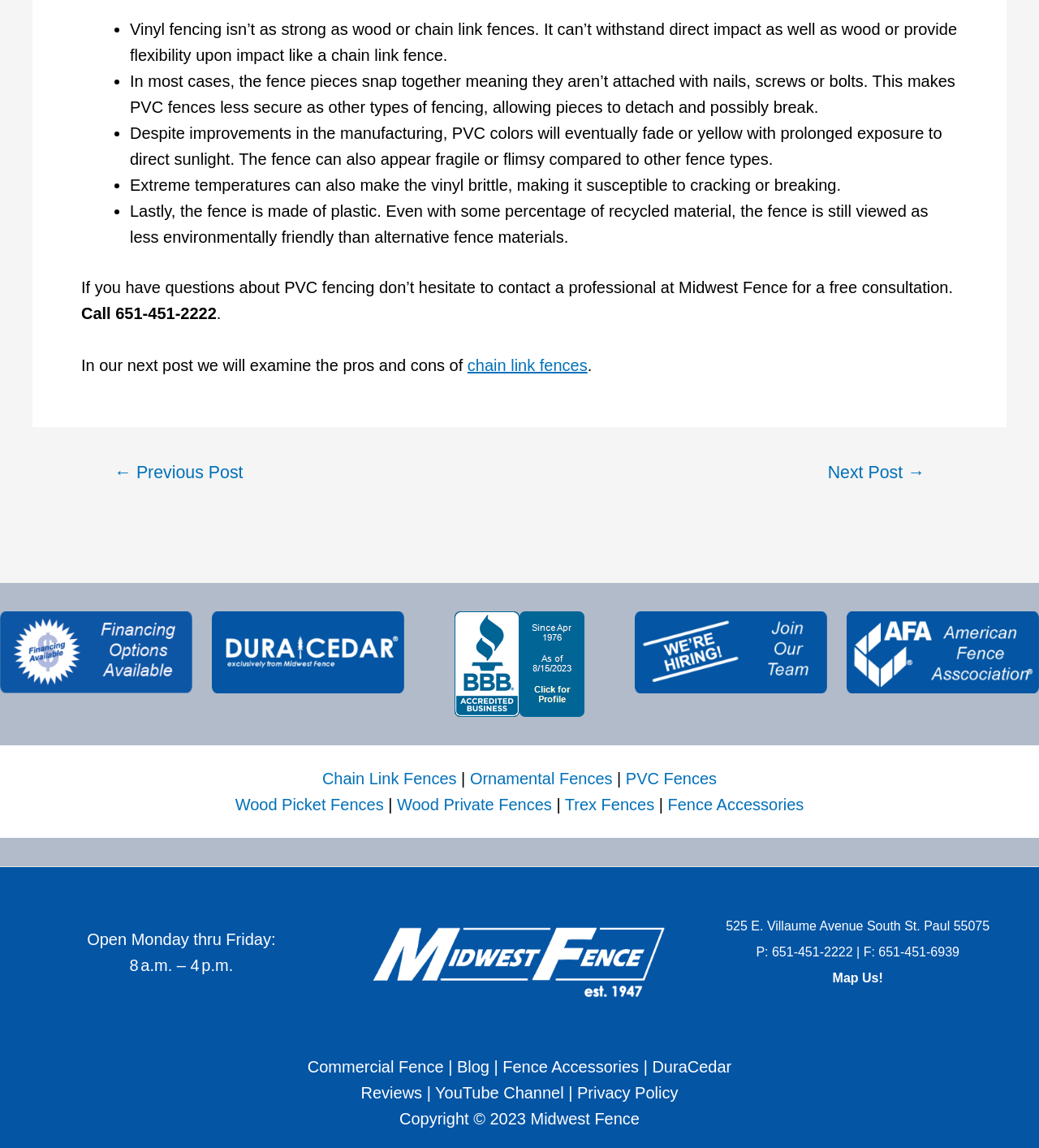Specify the bounding box coordinates of the area to click in order to execute this command: 'Contact a professional at Midwest Fence'. The coordinates should consist of four float numbers ranging from 0 to 1, and should be formatted as [left, top, right, bottom].

[0.078, 0.243, 0.917, 0.258]